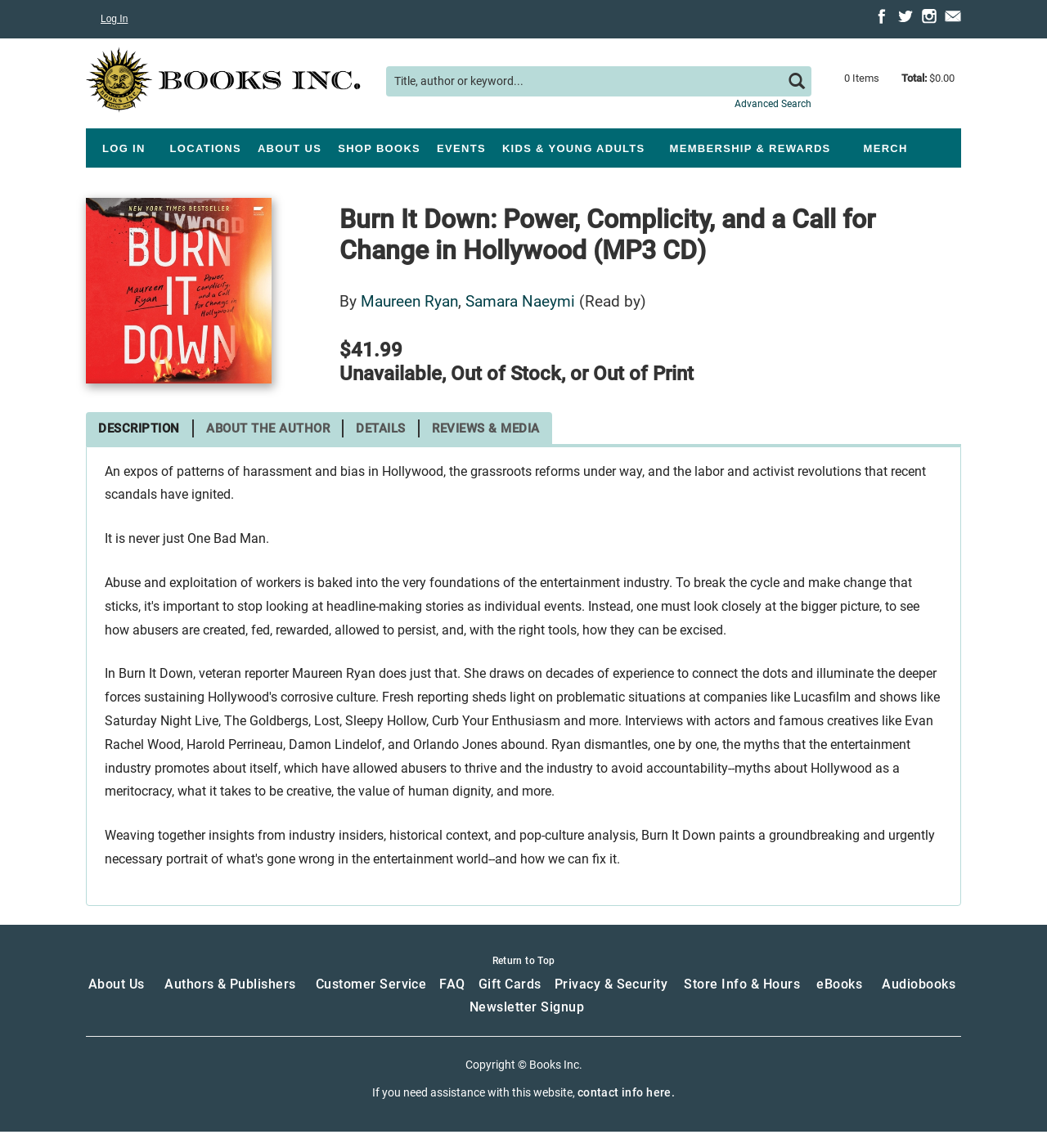Kindly determine the bounding box coordinates of the area that needs to be clicked to fulfill this instruction: "Return to the top of the page".

[0.47, 0.832, 0.53, 0.842]